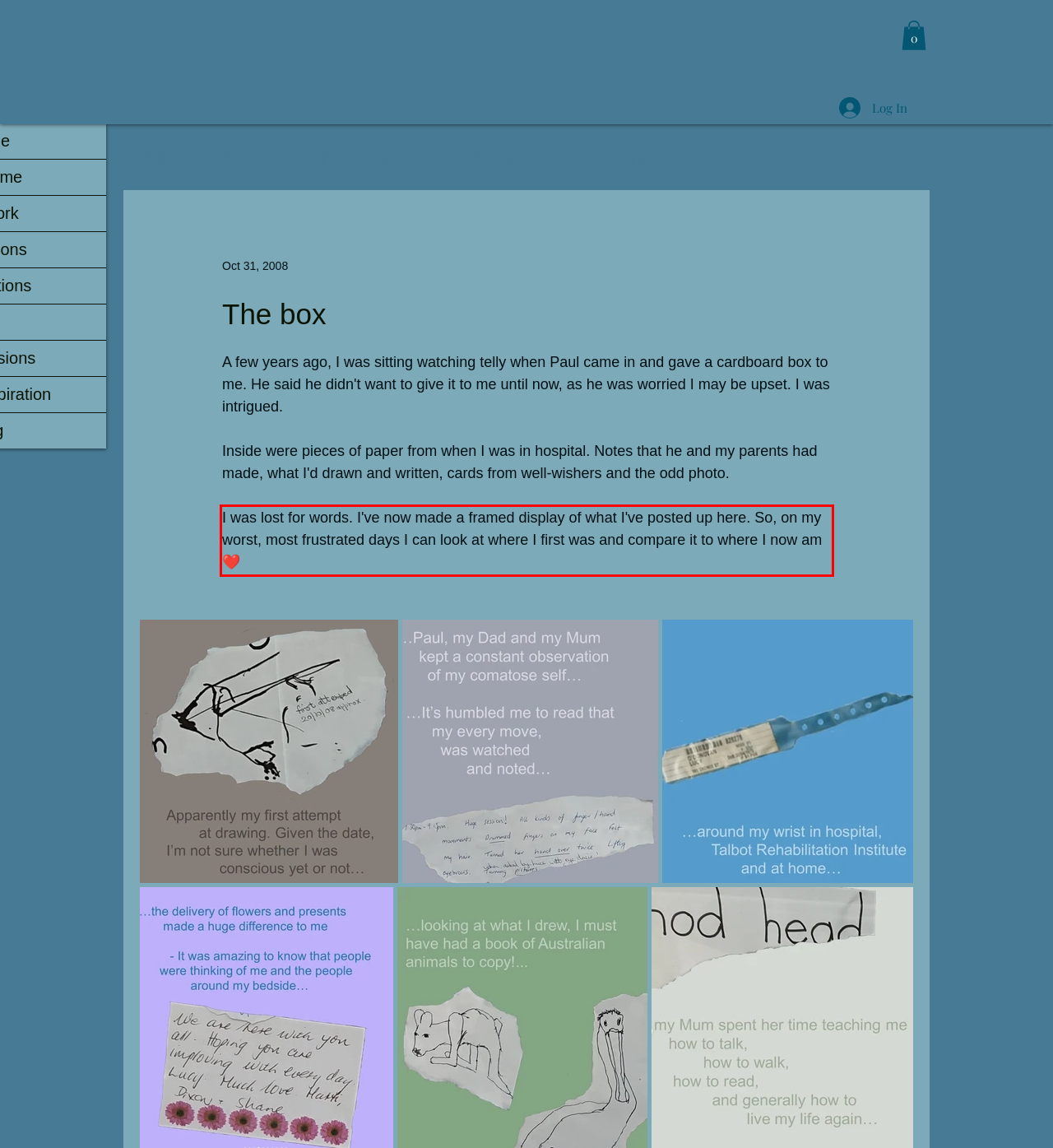Please perform OCR on the text within the red rectangle in the webpage screenshot and return the text content.

I was lost for words. I've now made a framed display of what I've posted up here. So, on my worst, most frustrated days I can look at where I first was and compare it to where I now am ❤️